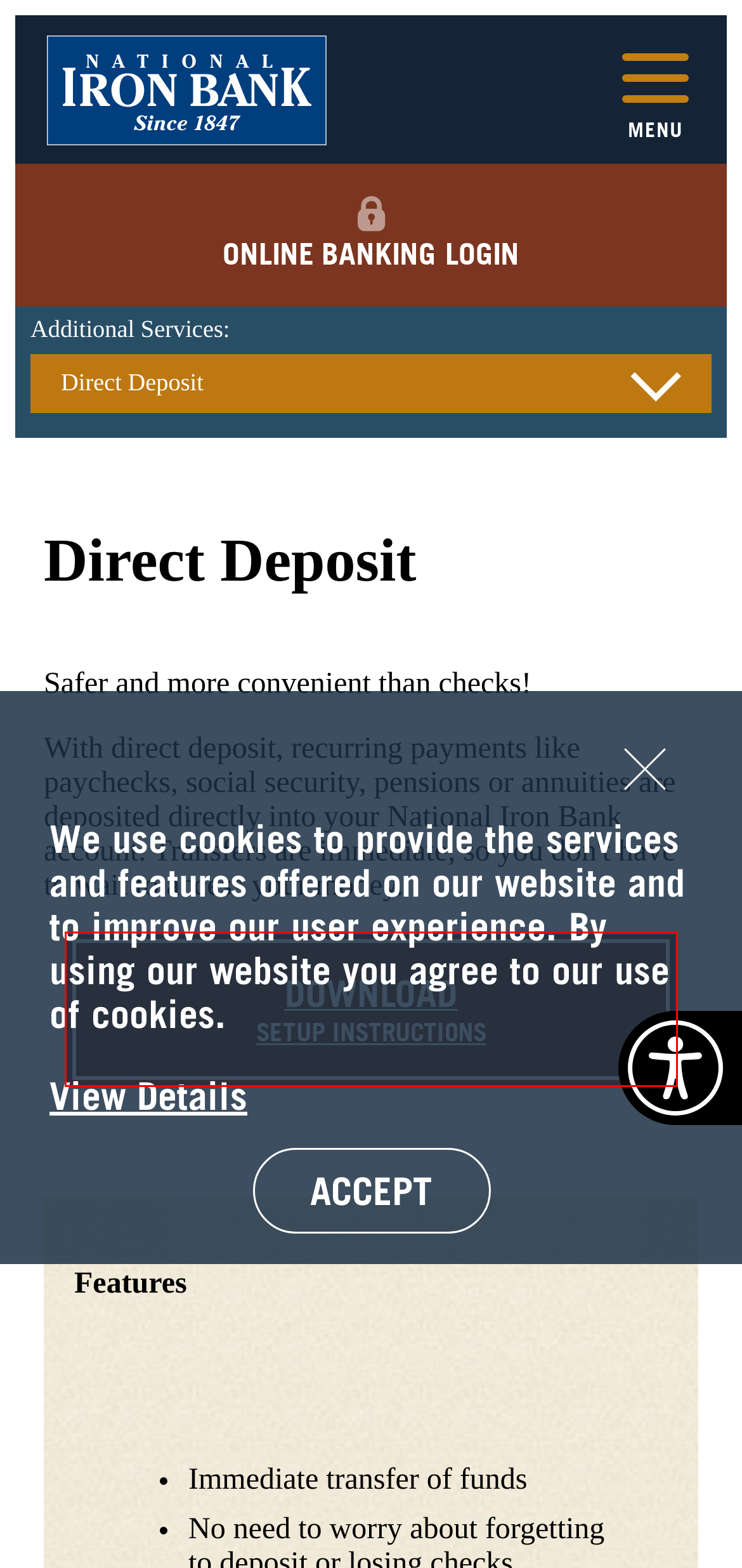You have a screenshot of a webpage with a red bounding box around an element. Select the webpage description that best matches the new webpage after clicking the element within the red bounding box. Here are the descriptions:
A. FAQs | Iron Bank
B. Contact Us | Iron Bank
C. Hours and Locations | Iron Bank
D. Cookie Policy | Iron Bank
E. Forms and Disclosures | Iron Bank
F. Privacy Policy | Iron Bank
G. Page Not Found - 404 | Iron Bank
H. Sitemap | Iron Bank

G